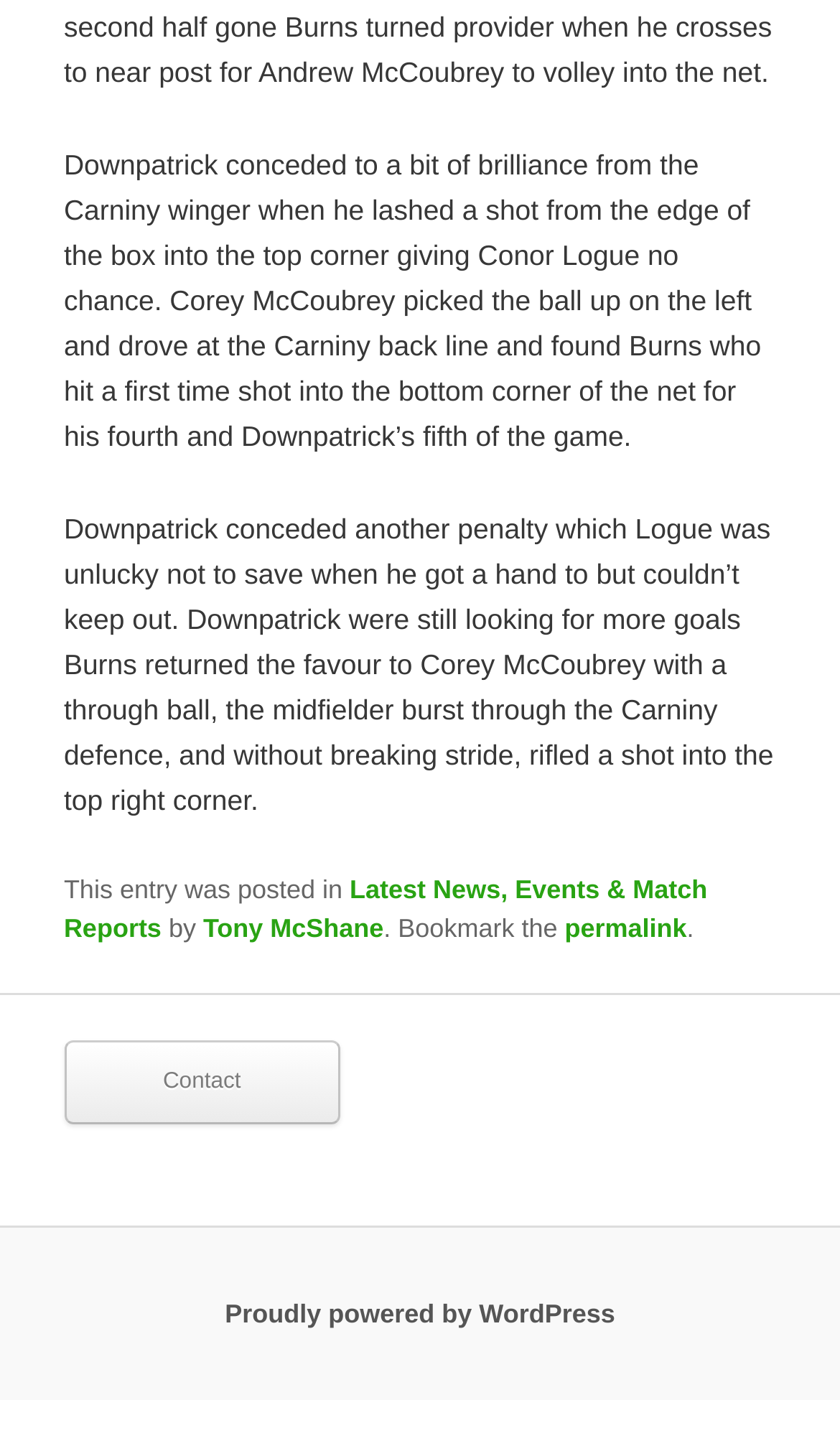Respond to the following question using a concise word or phrase: 
Who scored the fourth goal for Downpatrick?

Burns